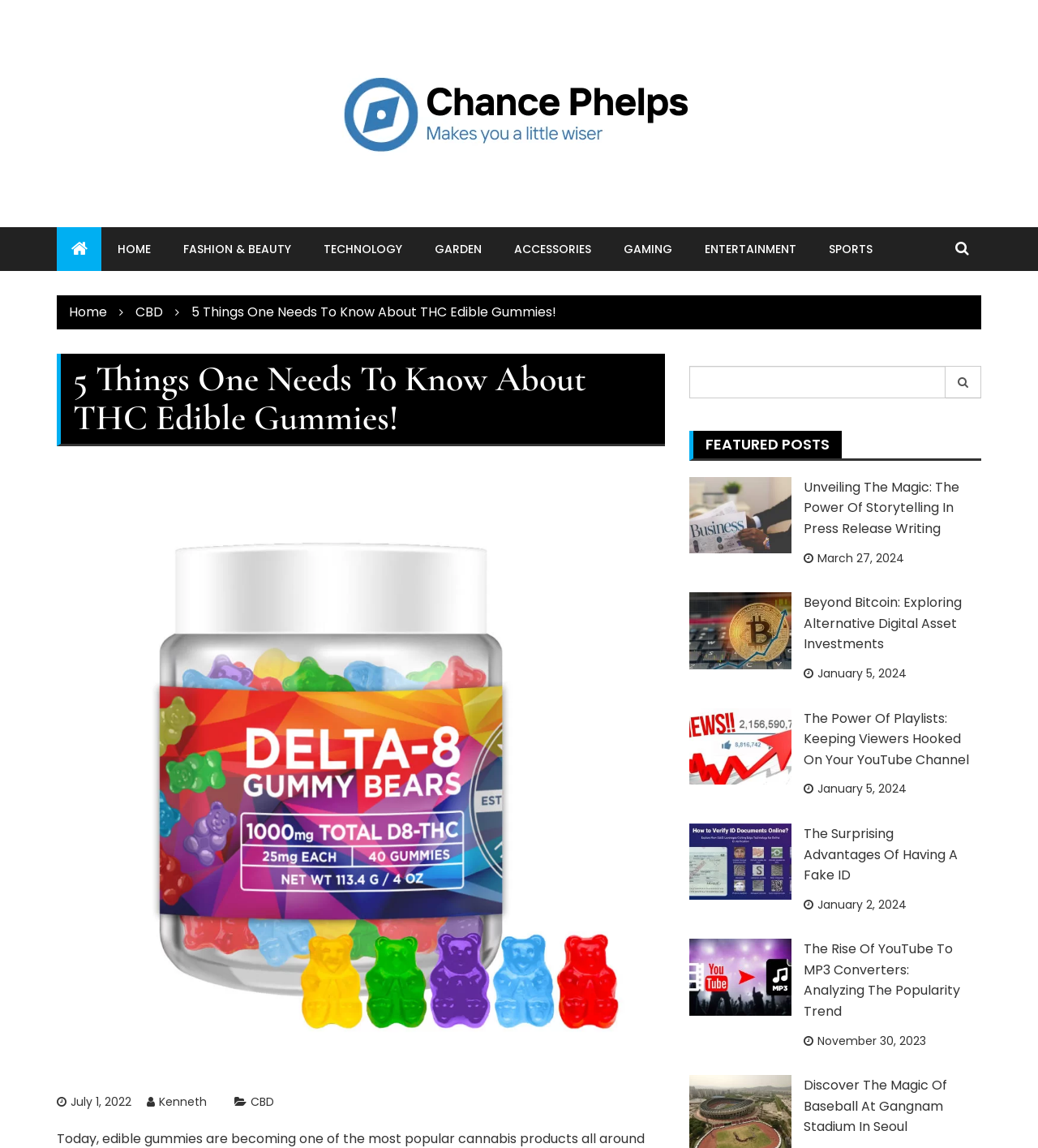Refer to the image and provide a thorough answer to this question:
What is the name of the author of the current article?

I found the author's name by looking at the link element with the text 'Kenneth' which is located below the article title.